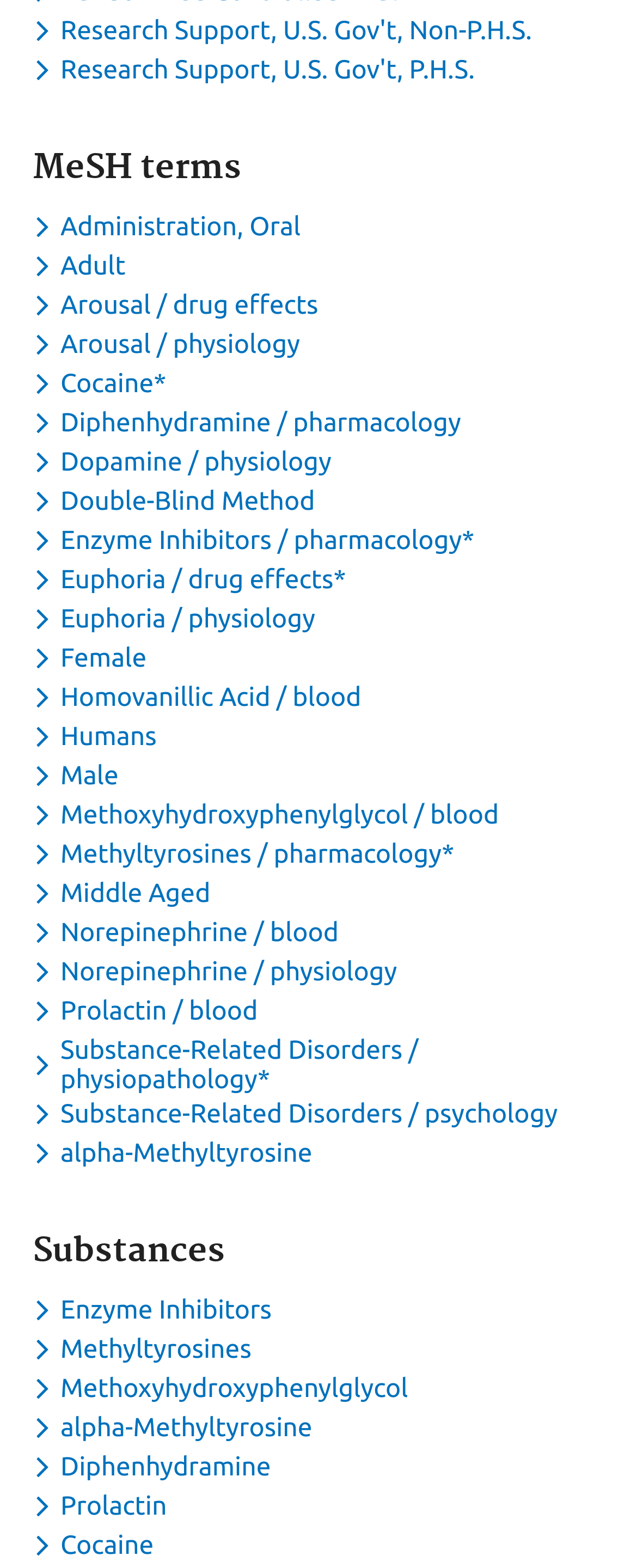How many MeSH terms are available?
Give a detailed response to the question by analyzing the screenshot.

I counted the number of buttons with the label 'Toggle dropdown menu for keyword...' under the 'MeSH terms' heading, and there are 23 of them.